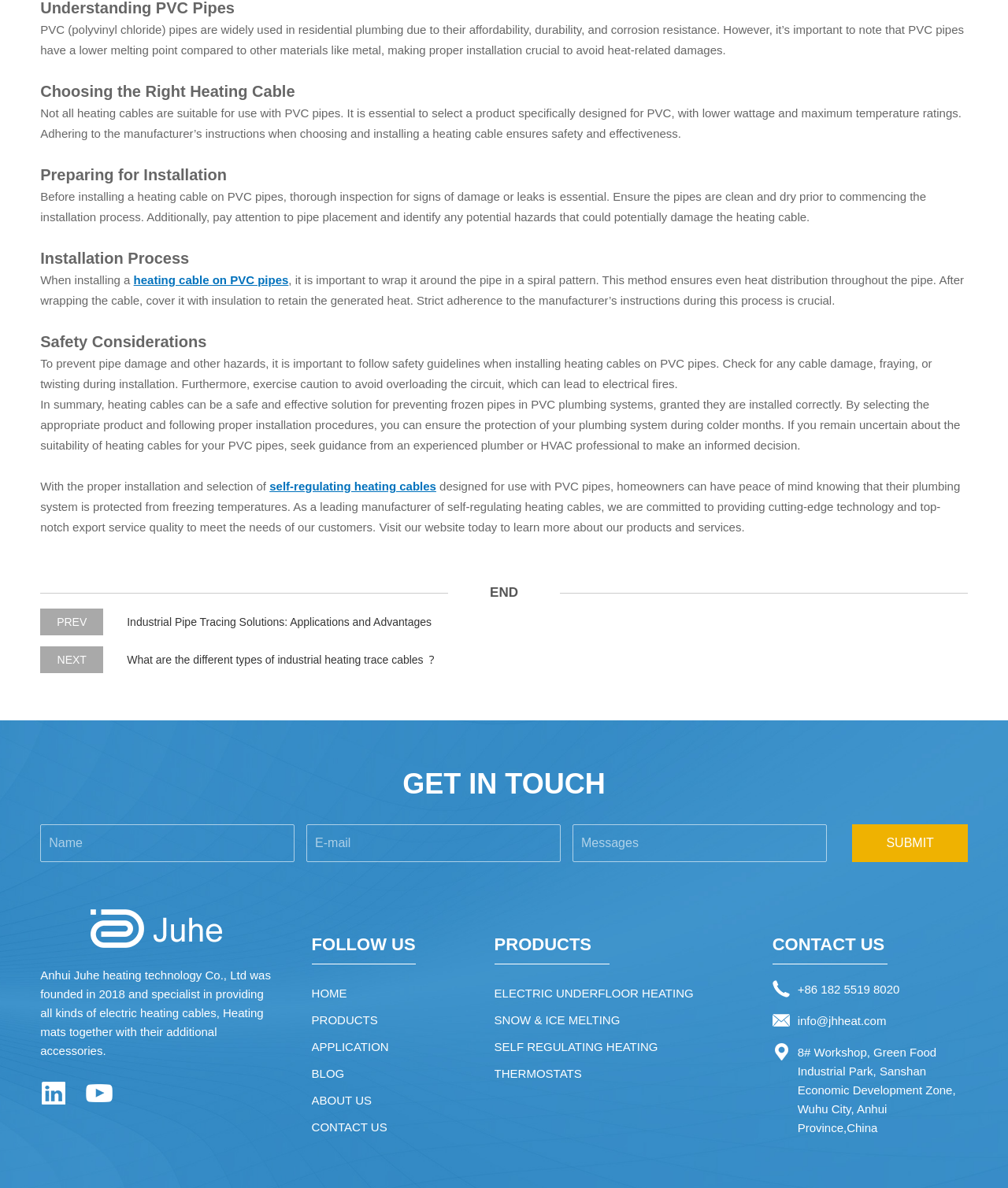Use a single word or phrase to answer this question: 
What is the company name mentioned on the webpage?

Anhui Juhe heating technology Co., Ltd